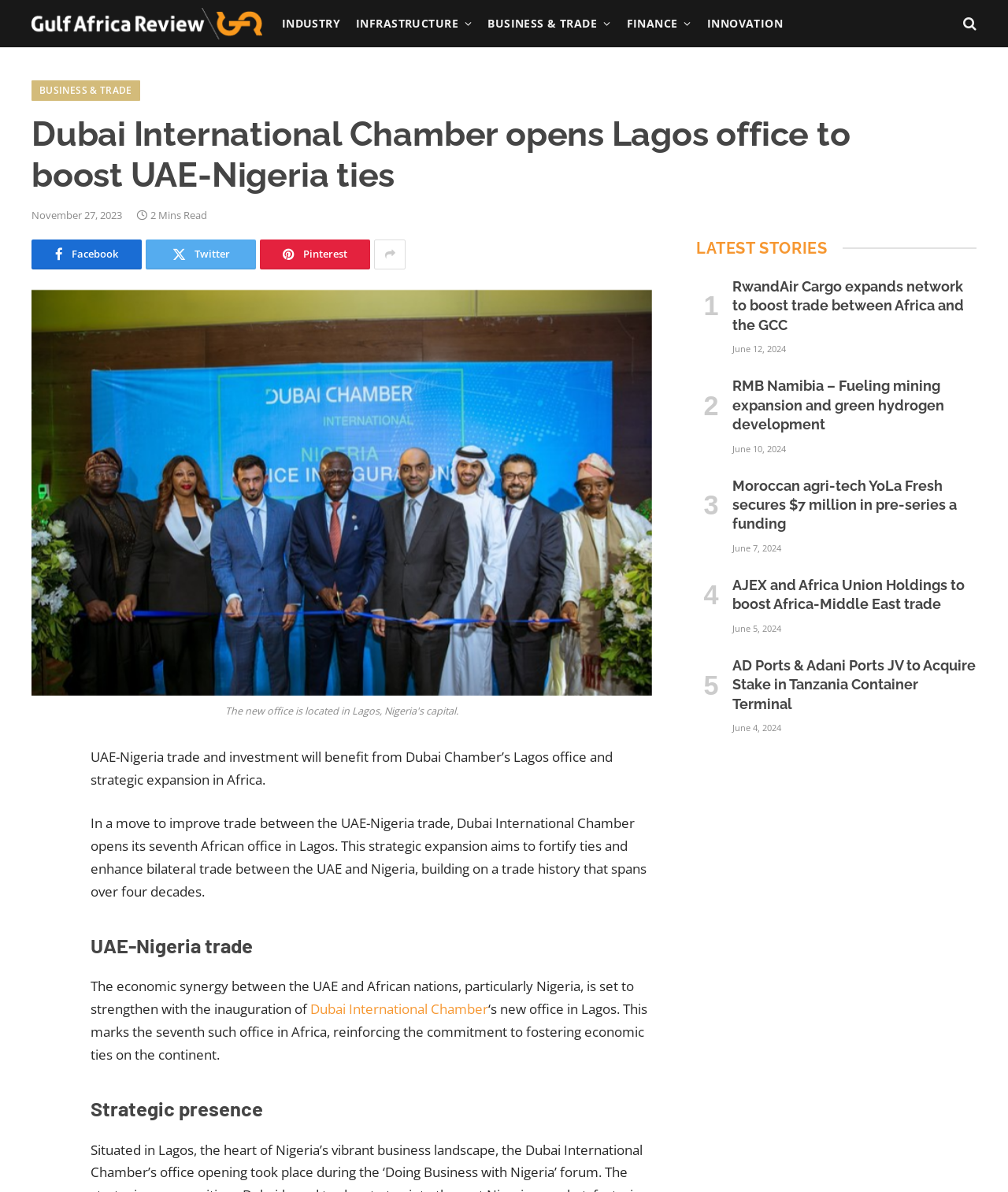Locate the bounding box coordinates of the segment that needs to be clicked to meet this instruction: "Share the article on Facebook".

[0.031, 0.657, 0.062, 0.683]